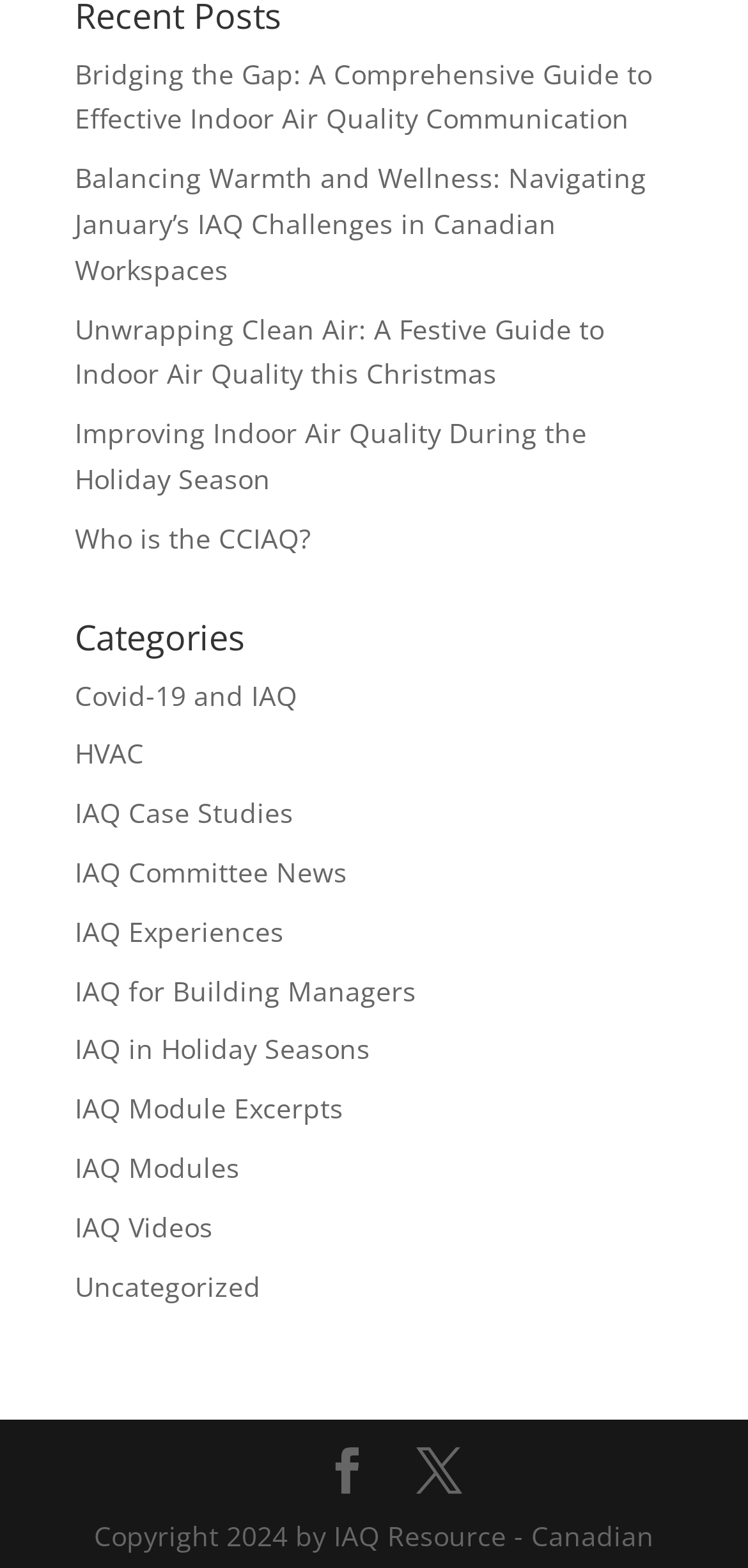Find the bounding box coordinates of the element you need to click on to perform this action: 'Learn about IAQ in Holiday Seasons'. The coordinates should be represented by four float values between 0 and 1, in the format [left, top, right, bottom].

[0.1, 0.658, 0.495, 0.681]